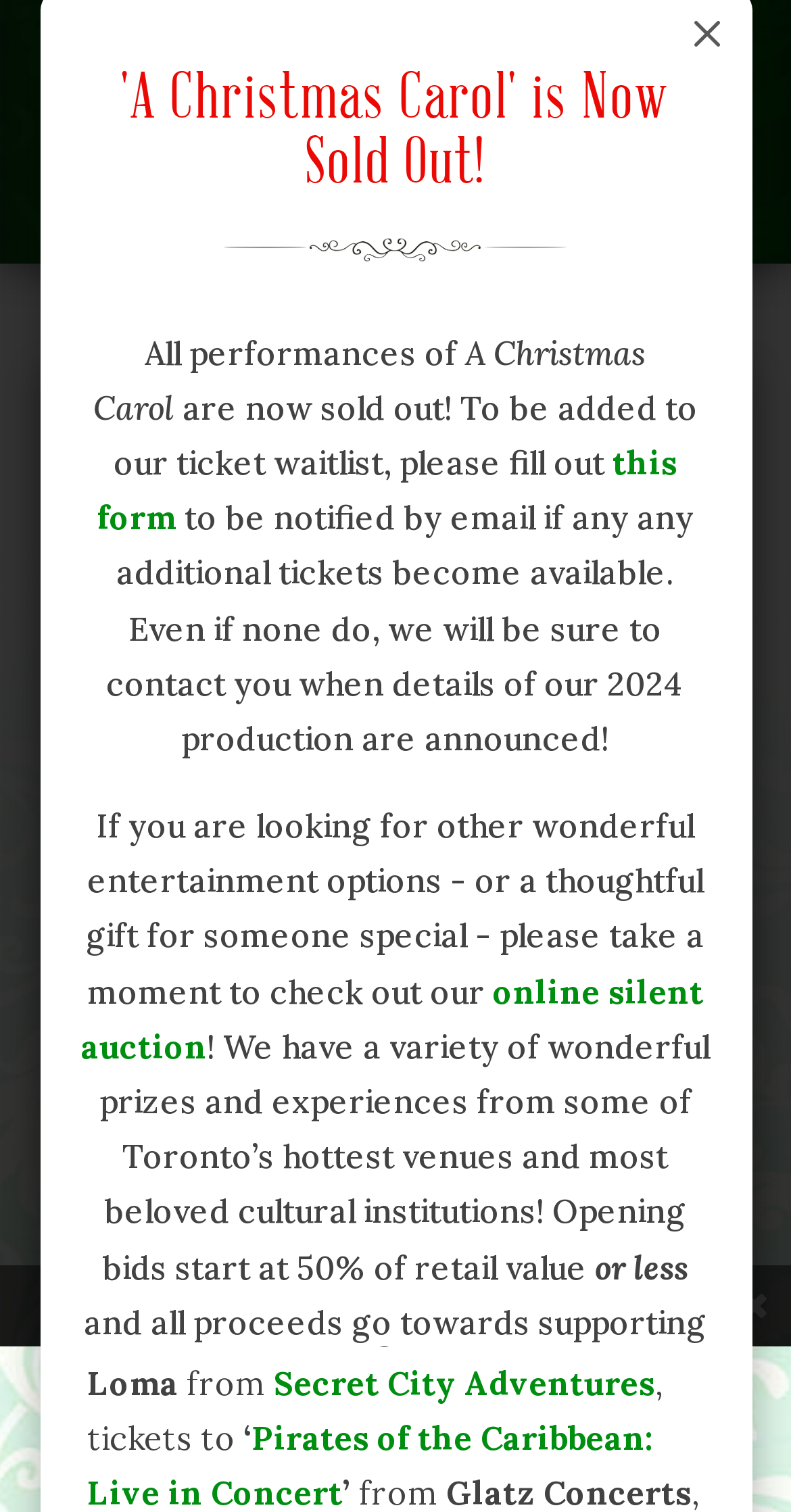Answer the following query concisely with a single word or phrase:
What is the purpose of the silent auction?

To support A Christmas Carol